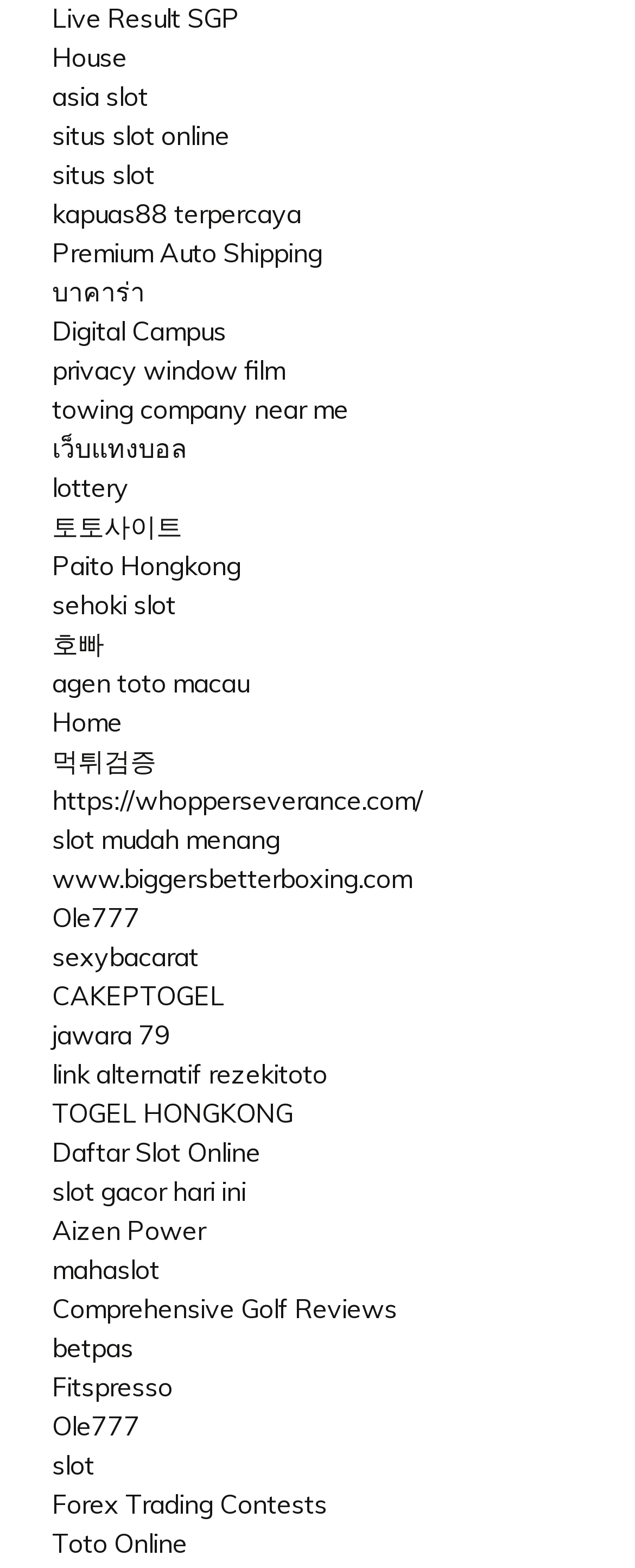Respond with a single word or phrase to the following question: How many languages are represented on the webpage?

At least 3